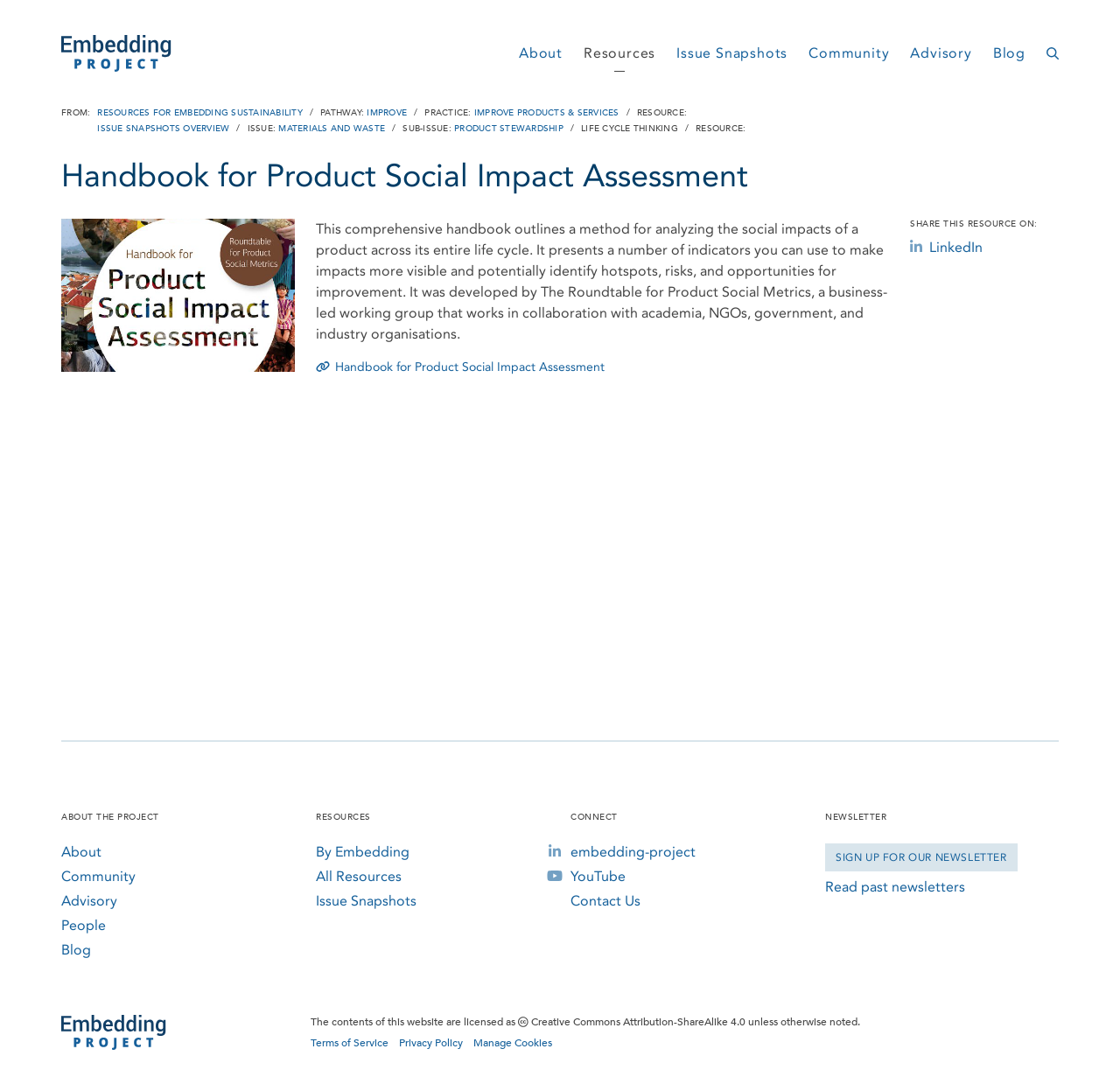Identify the coordinates of the bounding box for the element that must be clicked to accomplish the instruction: "Click the Embedding Project logo".

[0.055, 0.032, 0.153, 0.066]